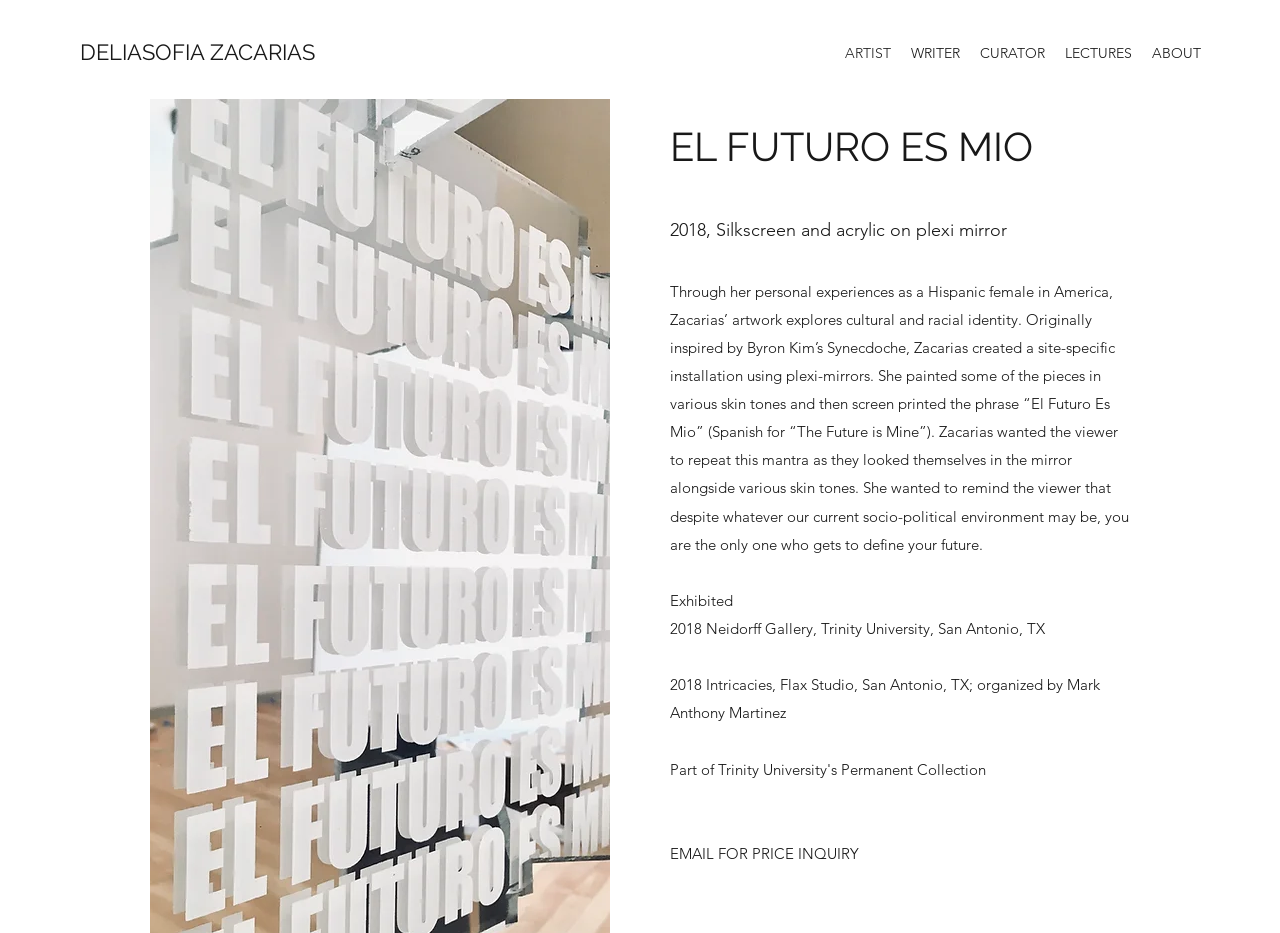Please analyze the image and give a detailed answer to the question:
What is the purpose of the artwork?

The purpose of the artwork can be inferred from the StaticText that describes the artwork, which states that the artist wants to remind the viewer that despite the current socio-political environment, they are the only one who gets to define their future.